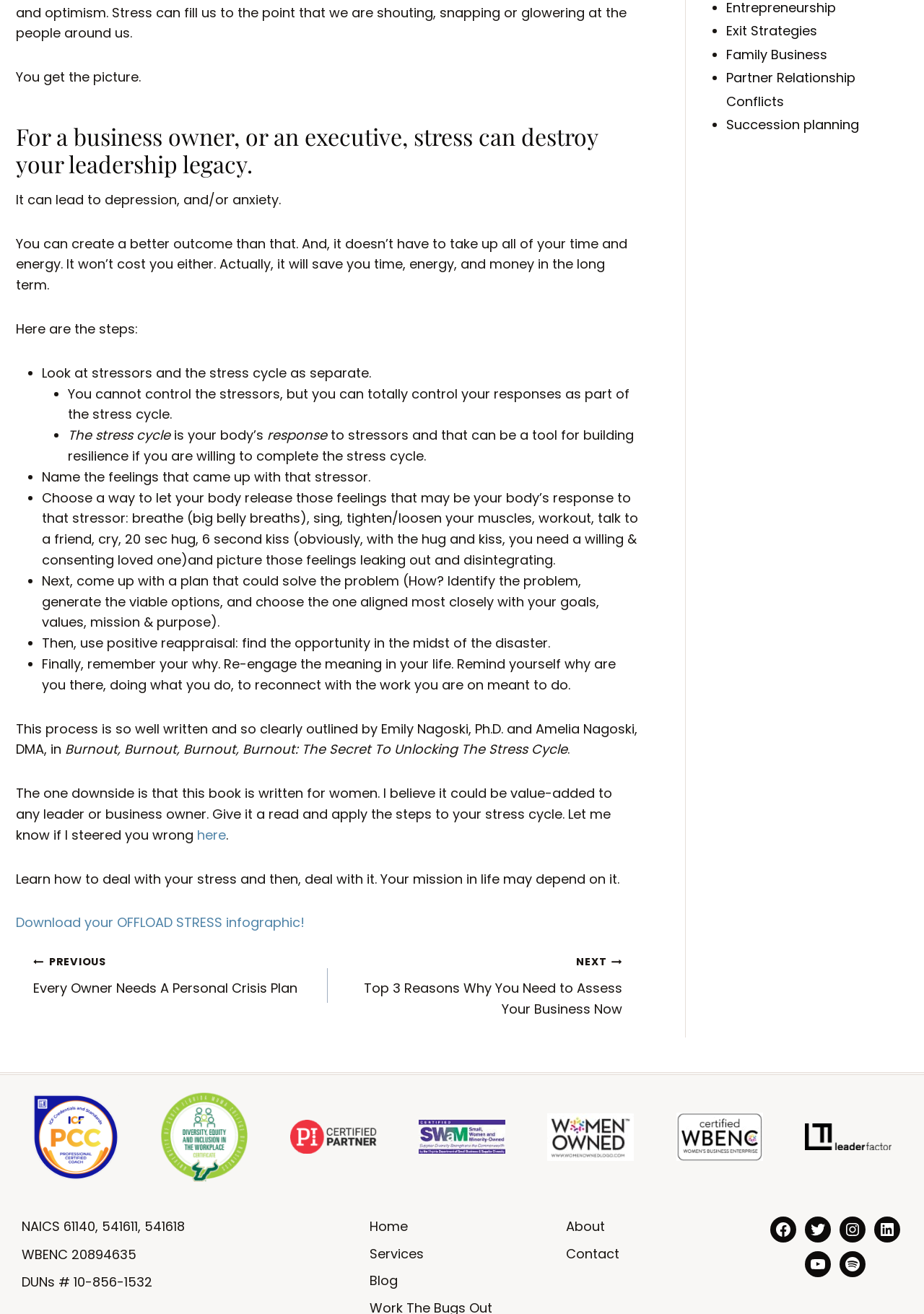Analyze the image and deliver a detailed answer to the question: What is the certification mentioned at the bottom of the webpage?

The webpage displays a certification logo and text 'WBENC 20894635', which appears to be a certification for women and minority-owned businesses.